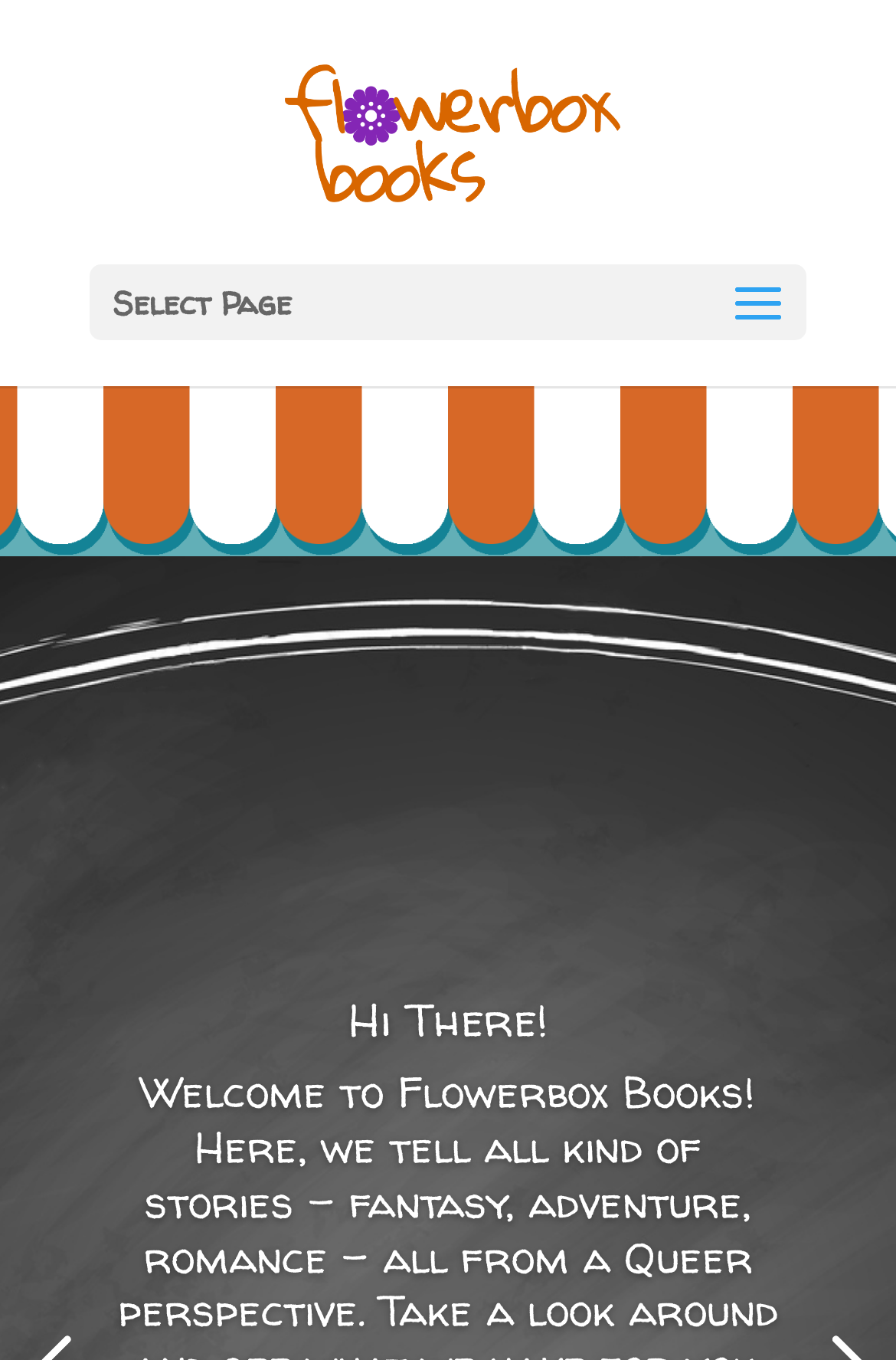Identify the bounding box of the UI element described as follows: "Hi There!". Provide the coordinates as four float numbers in the range of 0 to 1 [left, top, right, bottom].

[0.388, 0.727, 0.612, 0.773]